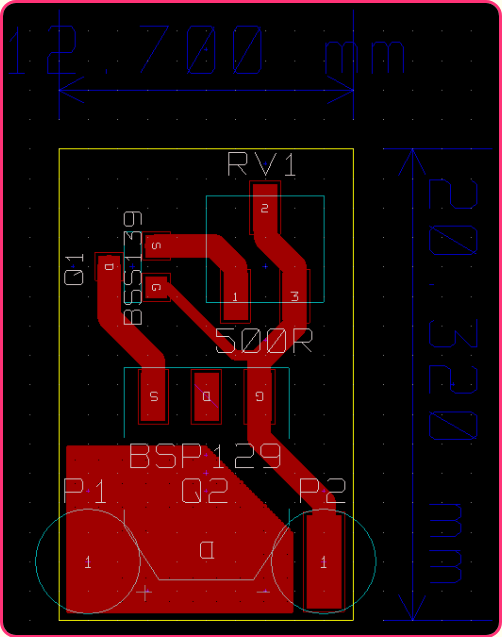Respond with a single word or short phrase to the following question: 
What is the purpose of careful trace design?

Minimize heat accumulation